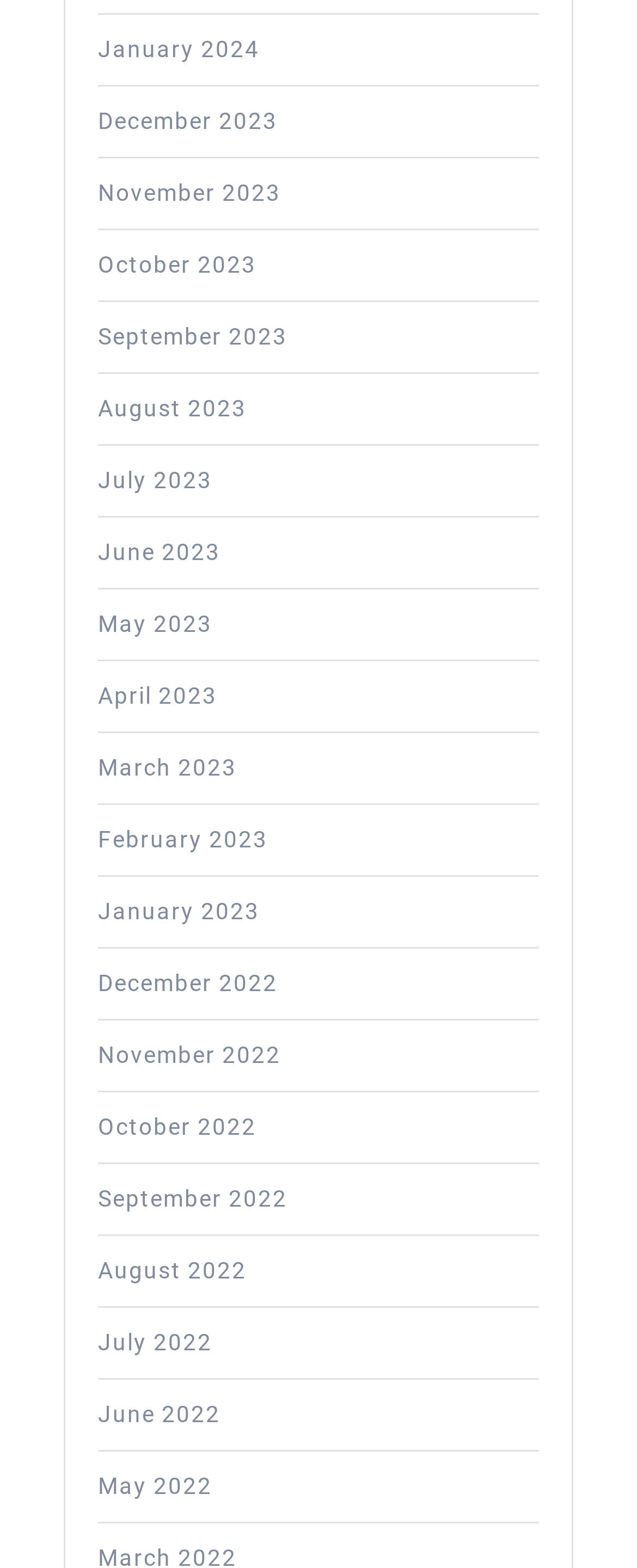Are the months listed in chronological order?
Can you offer a detailed and complete answer to this question?

I examined the list of links and noticed that the months are listed in reverse chronological order, with the most recent month (January 2024) first and the earliest month (May 2022) last.